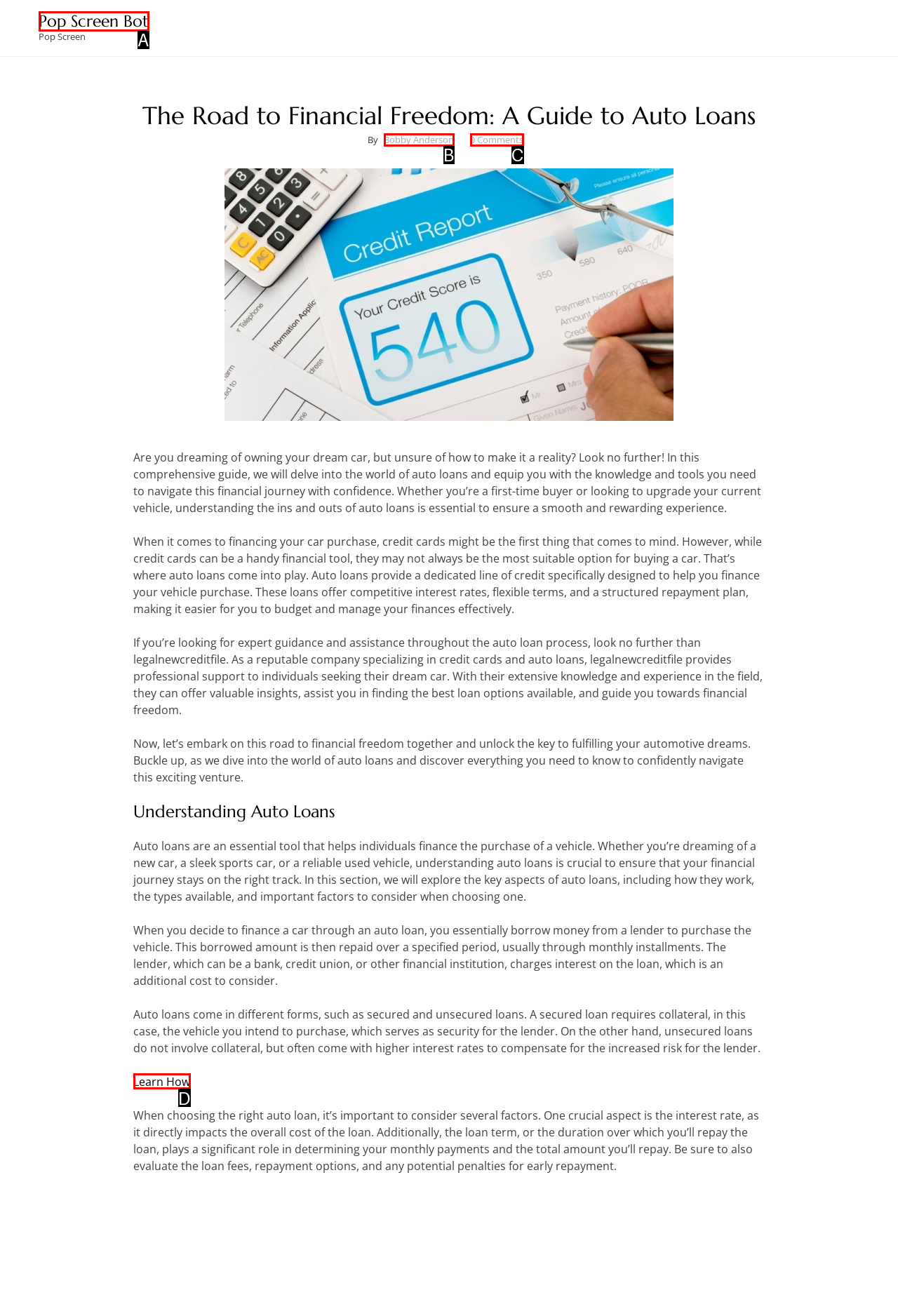Pinpoint the HTML element that fits the description: Learn How
Answer by providing the letter of the correct option.

D